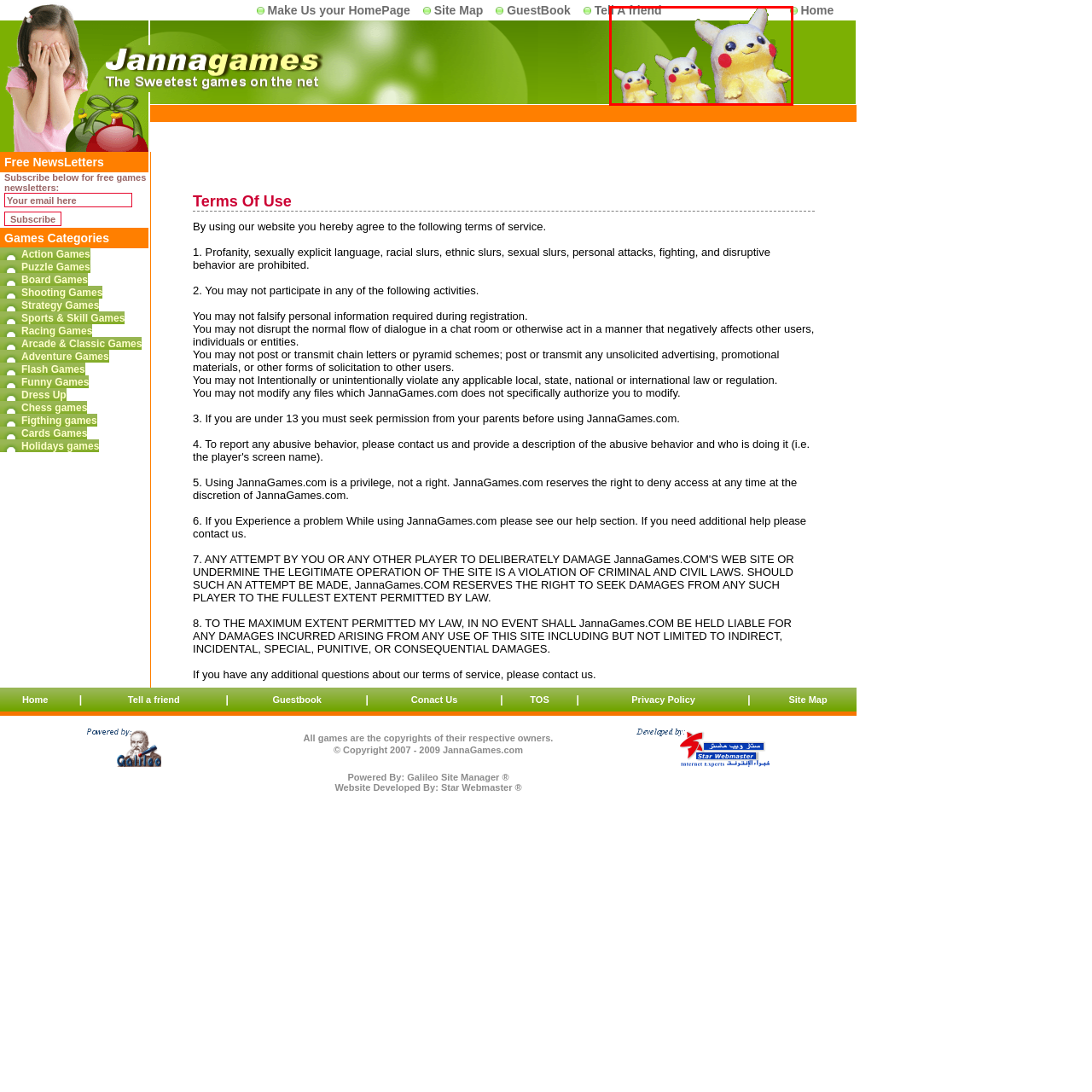Observe the image within the red outline and respond to the ensuing question with a detailed explanation based on the visual aspects of the image: 
What is the expression on the Pikachus' faces?

According to the caption, the Pikachus sport a cheerful expression with big eyes and a friendly demeanor, making them delightful companions for fans.